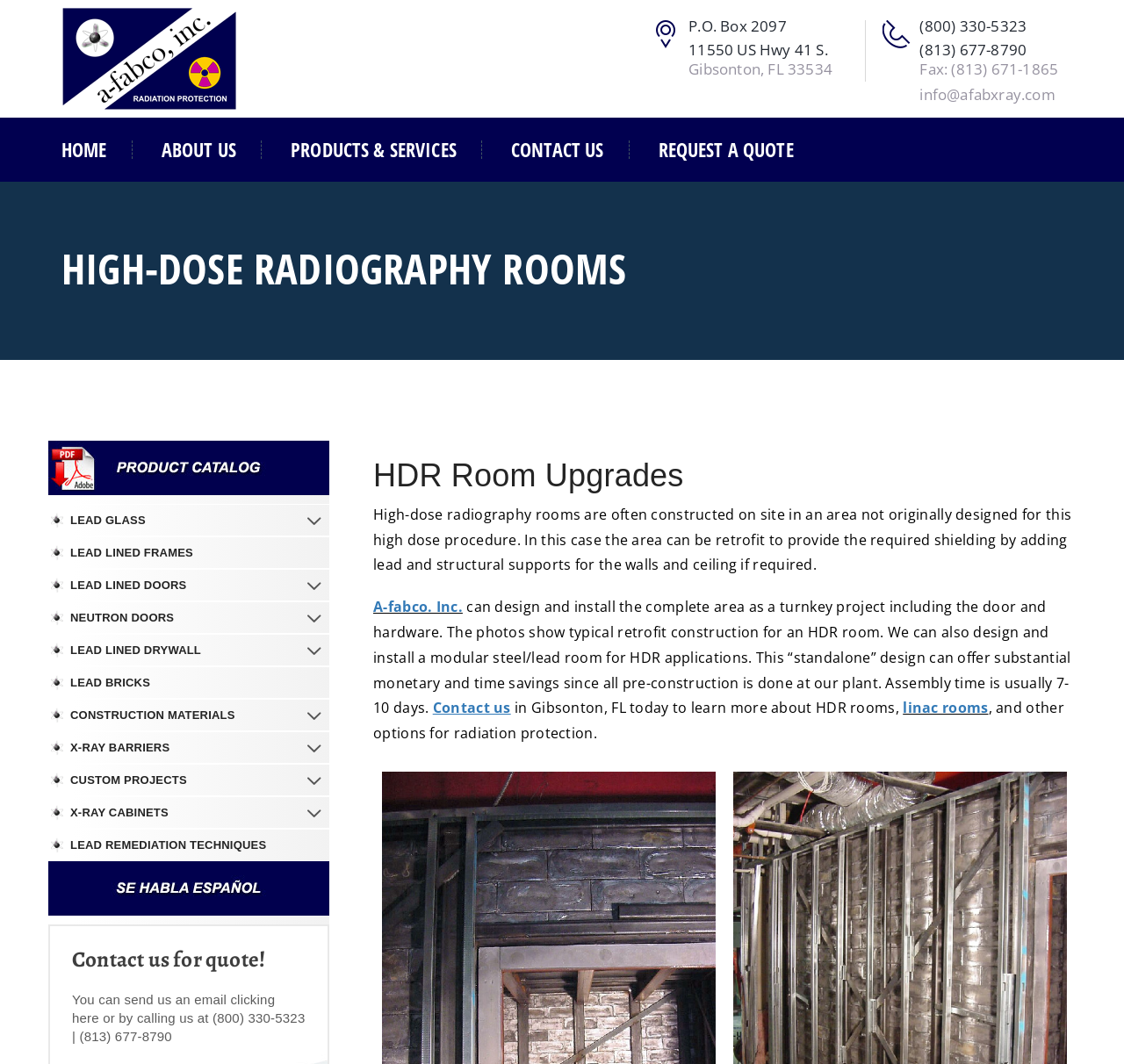What types of products or services are offered?
We need a detailed and exhaustive answer to the question. Please elaborate.

The types of products or services offered can be found in the link elements that list the company's products and services, which is located in the middle of the webpage. The list includes HDR room upgrades, lead glass, lead lined frames, lead lined doors, neutron doors, lead lined drywall, lead bricks, construction materials, x-ray barriers, custom projects, x-ray cabinets, and lead remediation techniques.